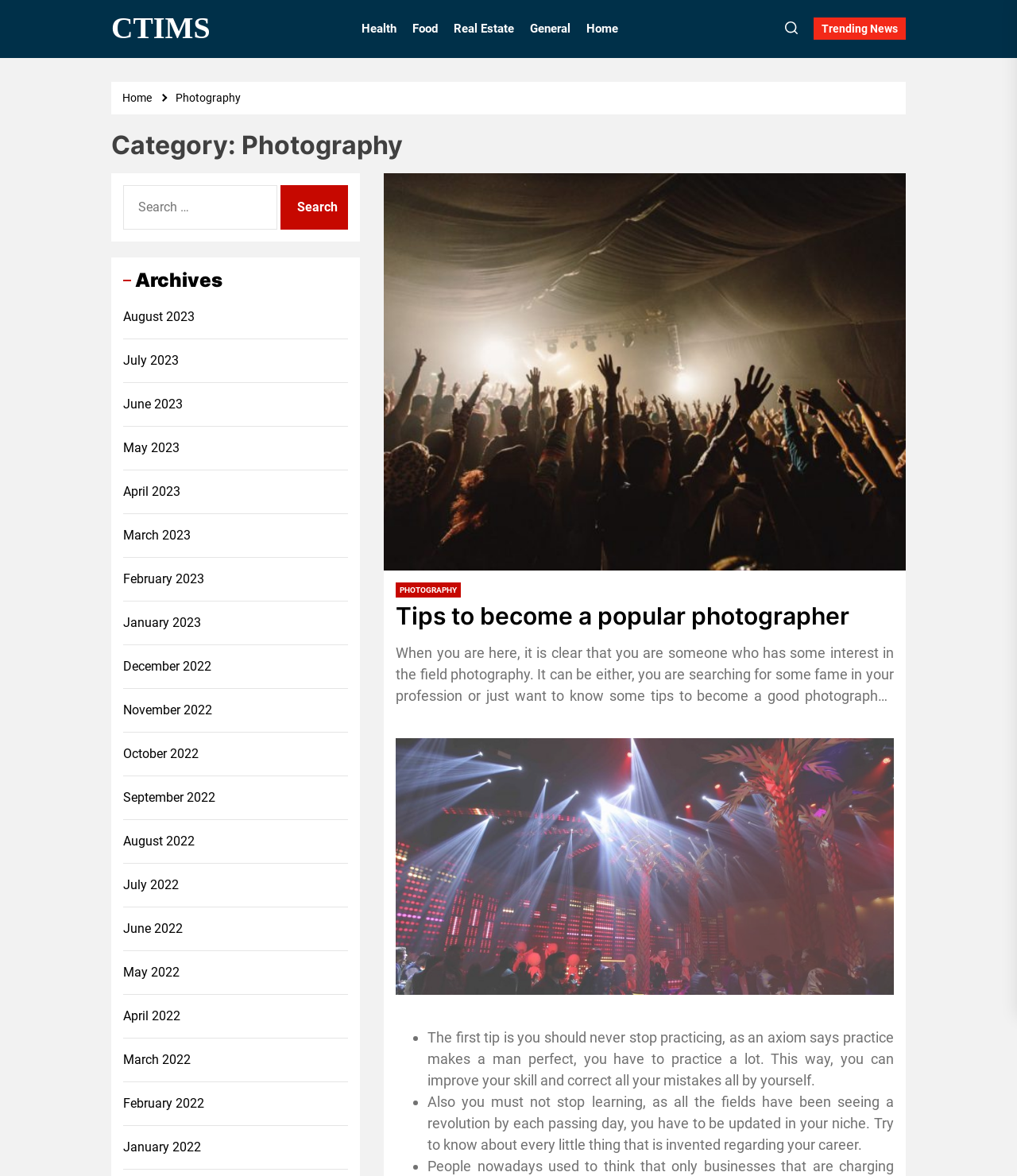Pinpoint the bounding box coordinates of the element to be clicked to execute the instruction: "Click on the Home link".

None